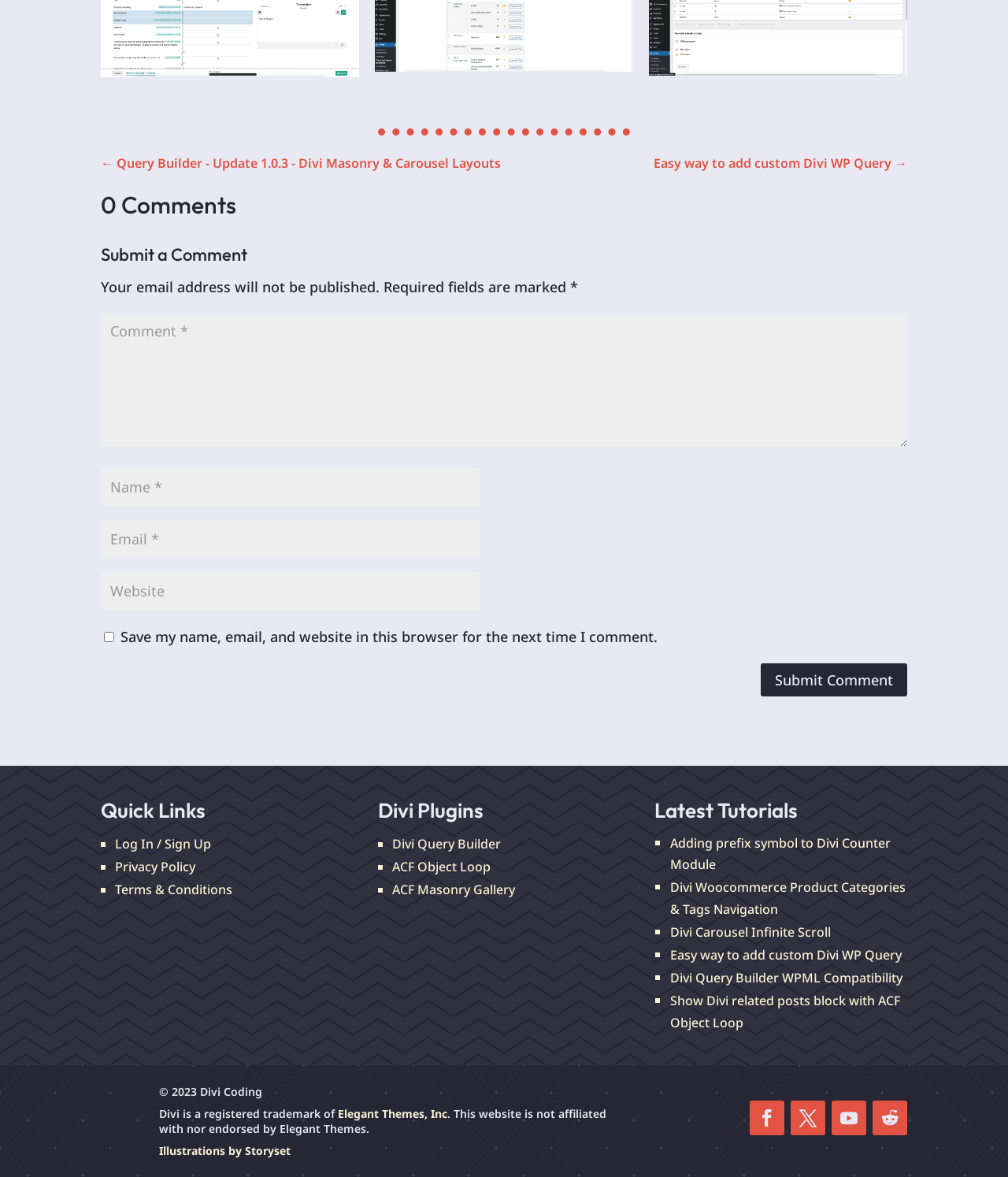Locate the bounding box of the user interface element based on this description: "ACF Object Loop".

[0.389, 0.729, 0.486, 0.744]